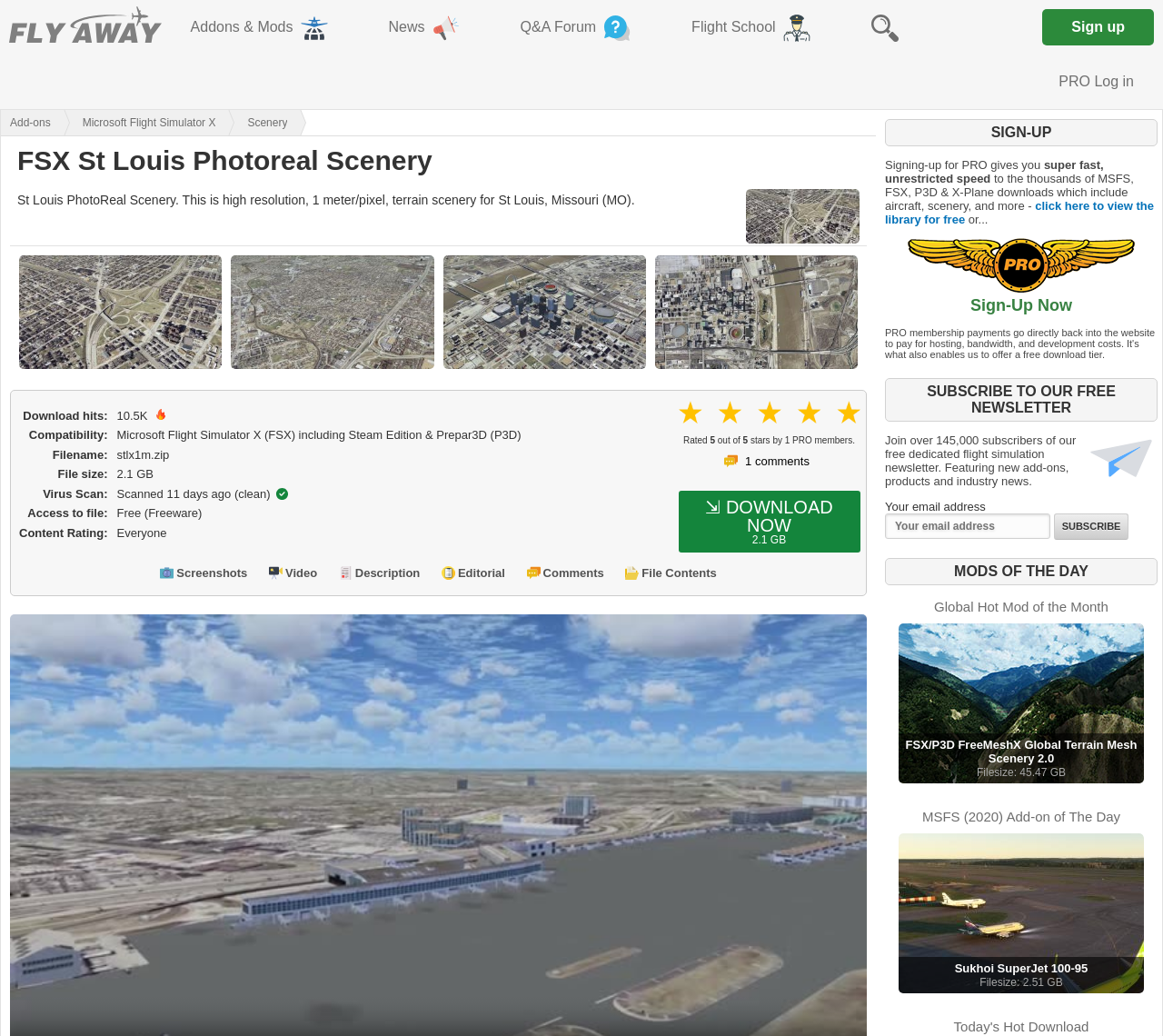Determine the bounding box coordinates in the format (top-left x, top-left y, bottom-right x, bottom-right y). Ensure all values are floating point numbers between 0 and 1. Identify the bounding box of the UI element described by: Editorial

[0.394, 0.547, 0.434, 0.56]